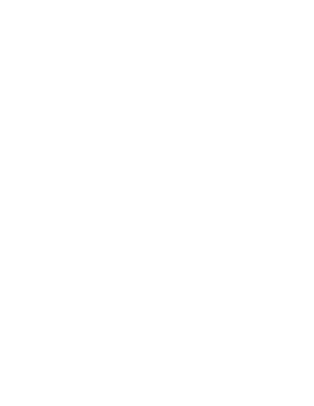Explain the details of the image comprehensively.

This image features a colorful and inviting cover for a learning manual titled "LEARNING MANUAL B2-1." The design captures the essence of educational and cultural engagement with eye-catching graphics that appeal to intermediate Spanish learners. The manual promises over 50 Spanish worksheets, QR codes, links to online exercises, and helpful learning videos, making it an invaluable resource for enhancing language skills. Priced at $9.99, it is intended to guide students through the language learning process while focusing on Salvadoran culture. The accompanying description highlights the manual's comprehensive approach, encompassing grammar, vocabulary enrichment, and communication skill development suitable for reaching Level B2-1 according to the Common European Framework of Reference for Languages (CEFR). The overarching theme expresses gratitude for supporting the project "SAY ZONTE!"